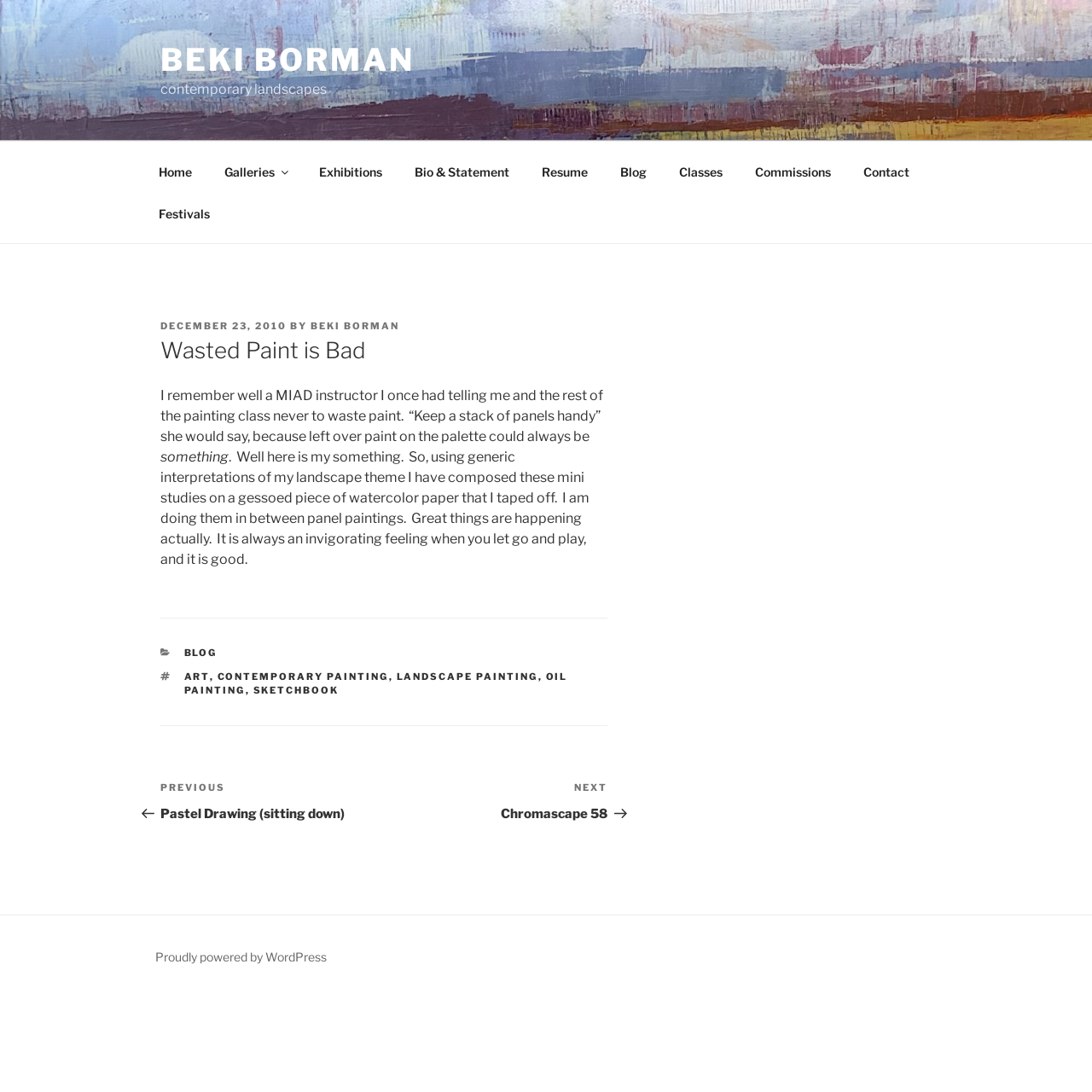What is the theme of the contemporary landscapes?
Please analyze the image and answer the question with as much detail as possible.

Although the webpage mentions 'contemporary landscapes', it does not specify the theme of these landscapes. It only talks about the artist's approach to painting and their experience with wasting paint.